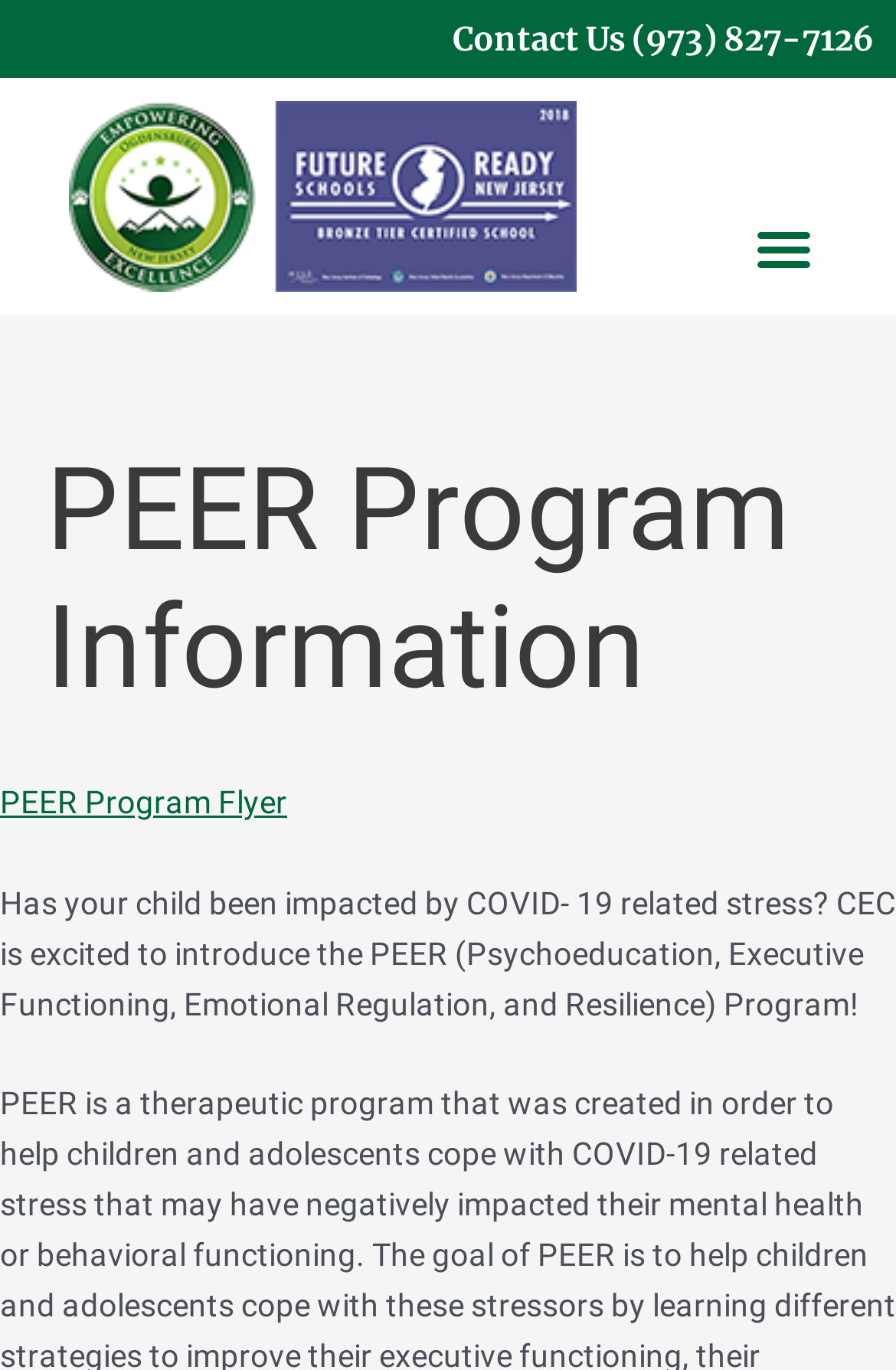Your task is to find and give the main heading text of the webpage.

PEER Program Information